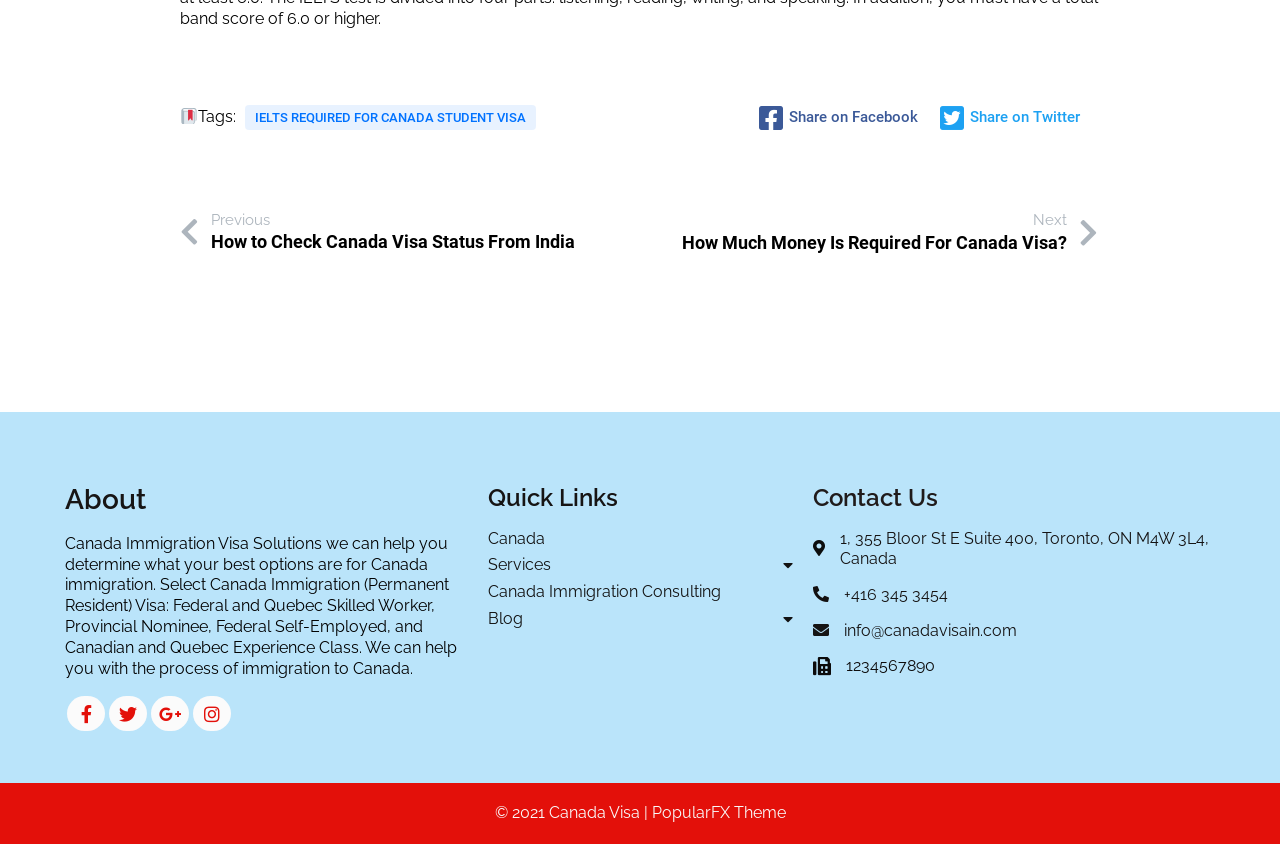Please determine the bounding box coordinates for the UI element described as: "PopularFX Theme".

[0.509, 0.952, 0.614, 0.974]